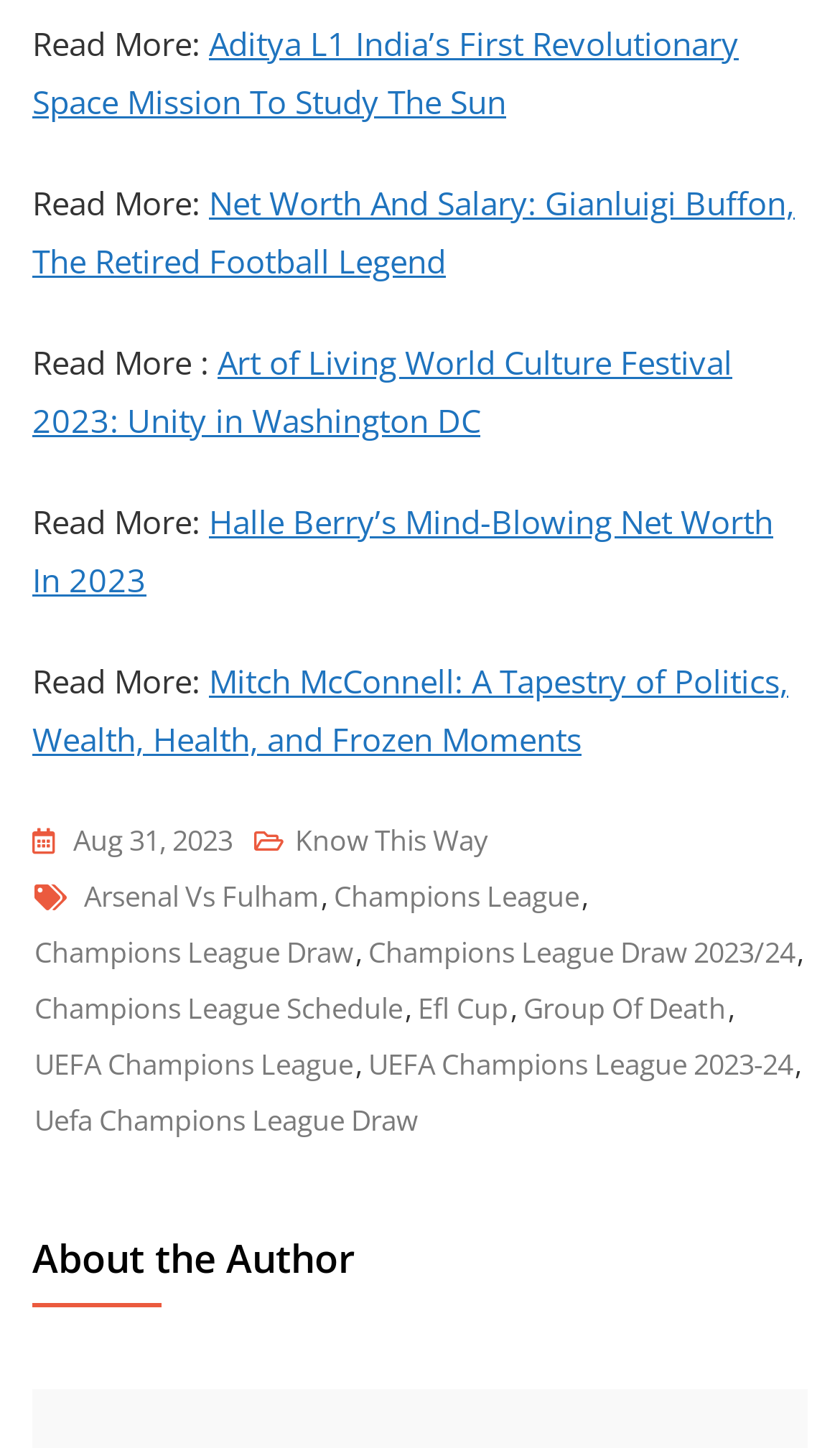Reply to the question with a single word or phrase:
What is the first article title?

Aditya L1 India’s First Revolutionary Space Mission To Study The Sun